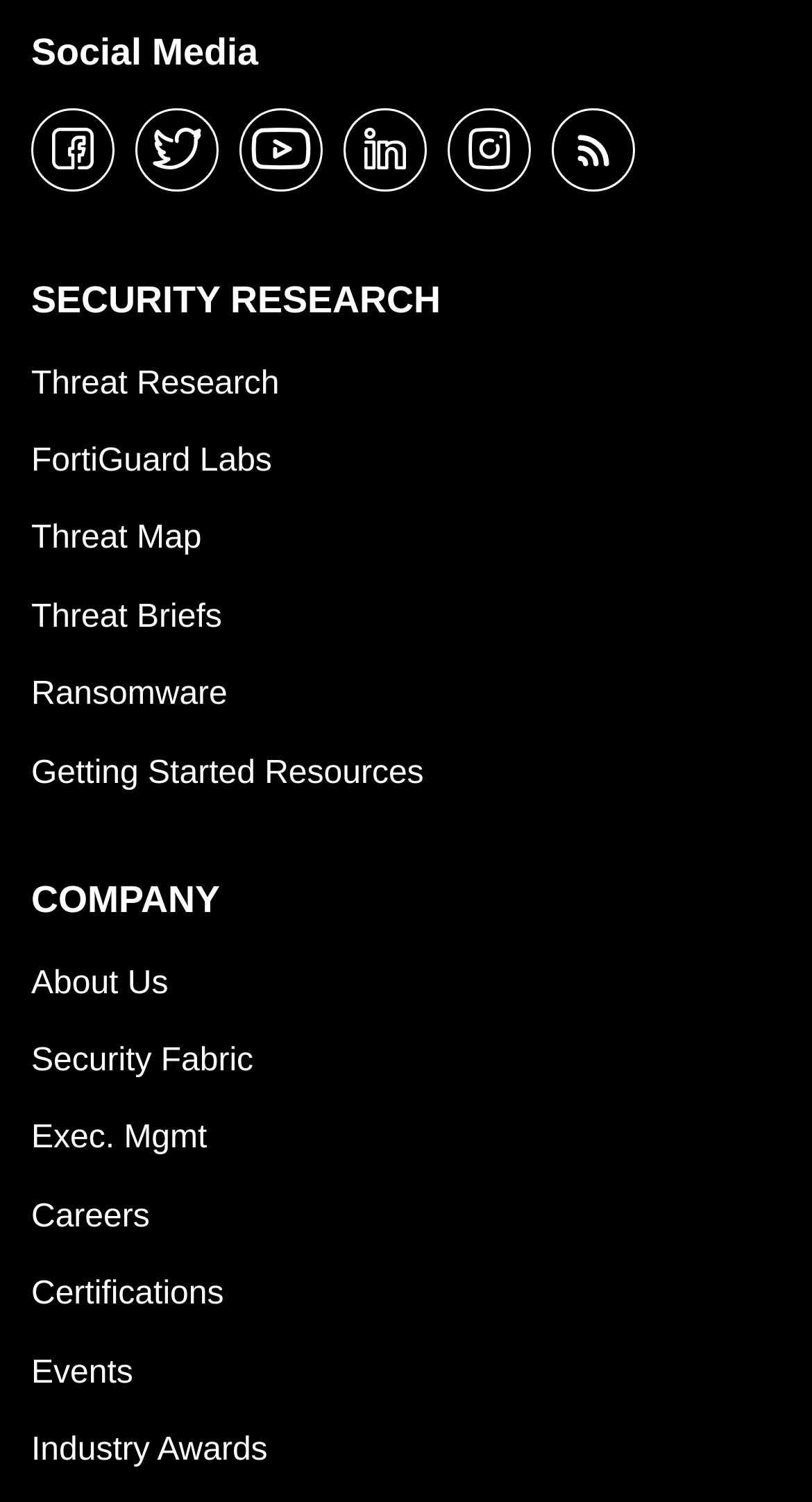Use a single word or phrase to respond to the question:
How many links are under 'SECURITY RESEARCH'?

5